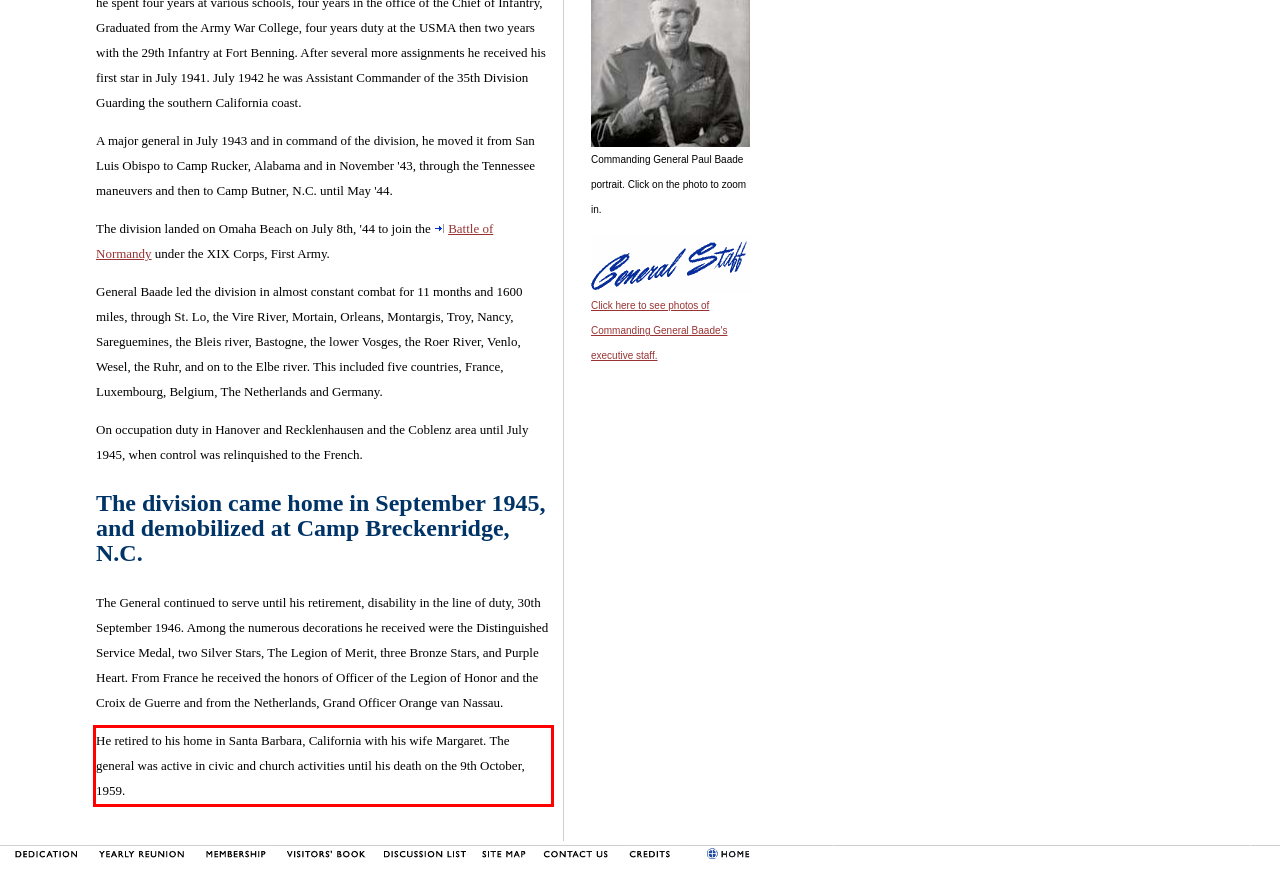Inspect the webpage screenshot that has a red bounding box and use OCR technology to read and display the text inside the red bounding box.

He retired to his home in Santa Barbara, California with his wife Margaret. The general was active in civic and church activities until his death on the 9th October, 1959.